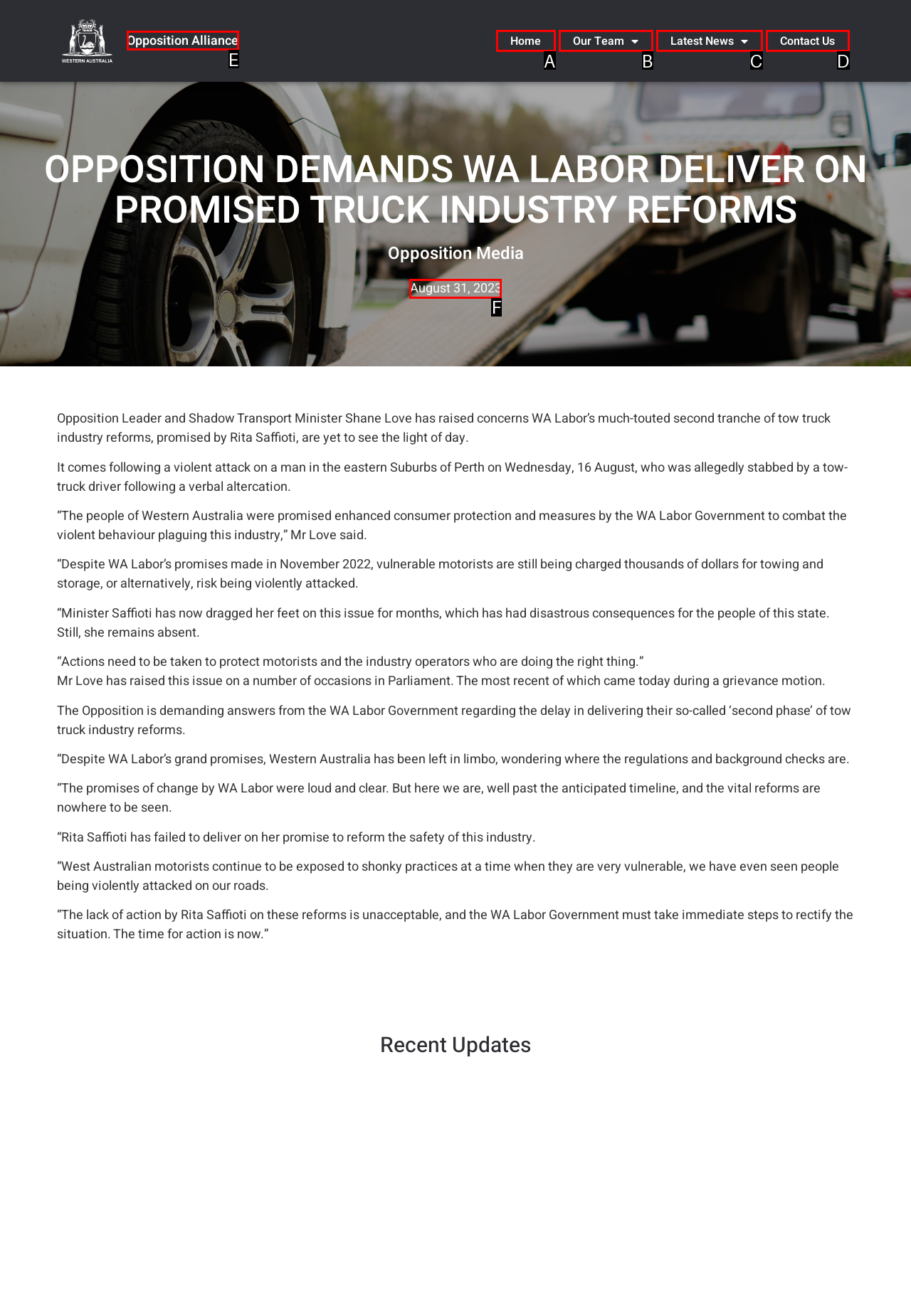Point out the option that aligns with the description: parent_node: Name name="form_fields[name]" placeholder="Name"
Provide the letter of the corresponding choice directly.

None